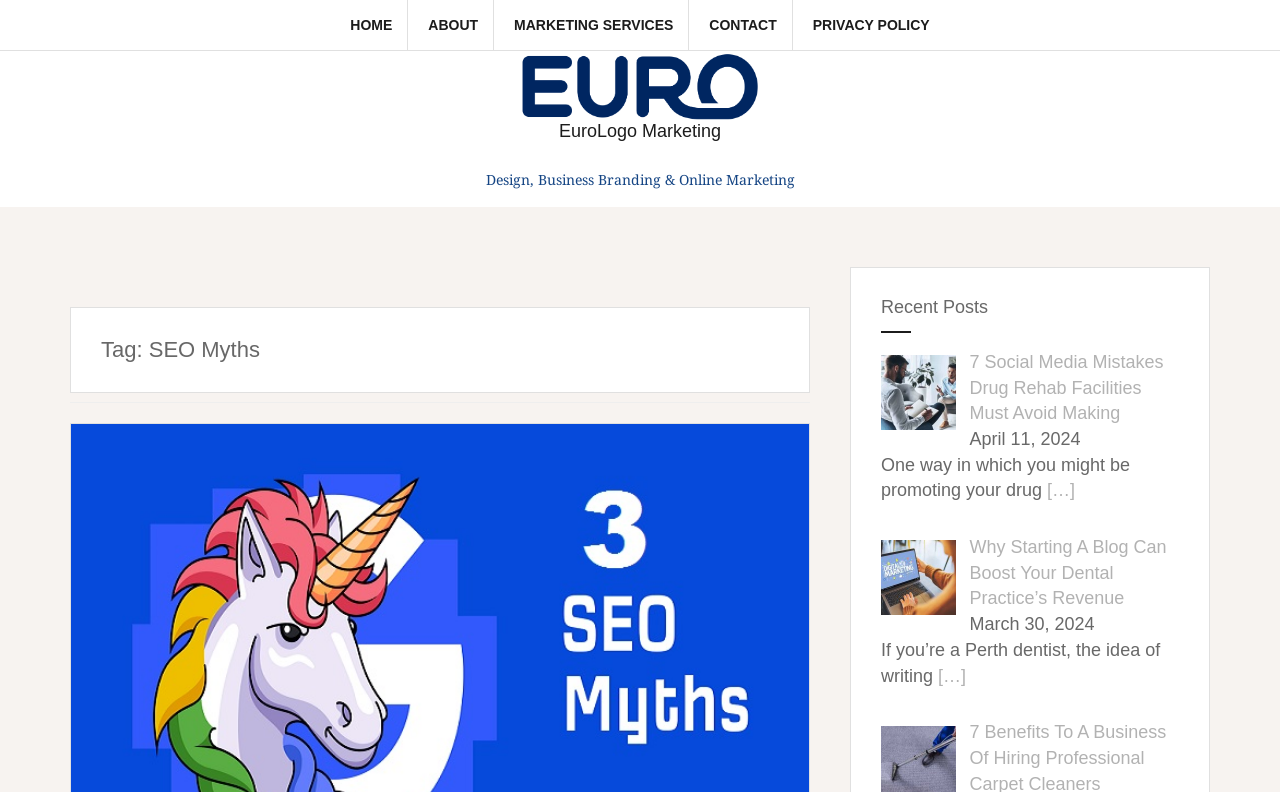Give a concise answer using only one word or phrase for this question:
What is the topic of the recent post on April 11, 2024?

Social Media Mistakes